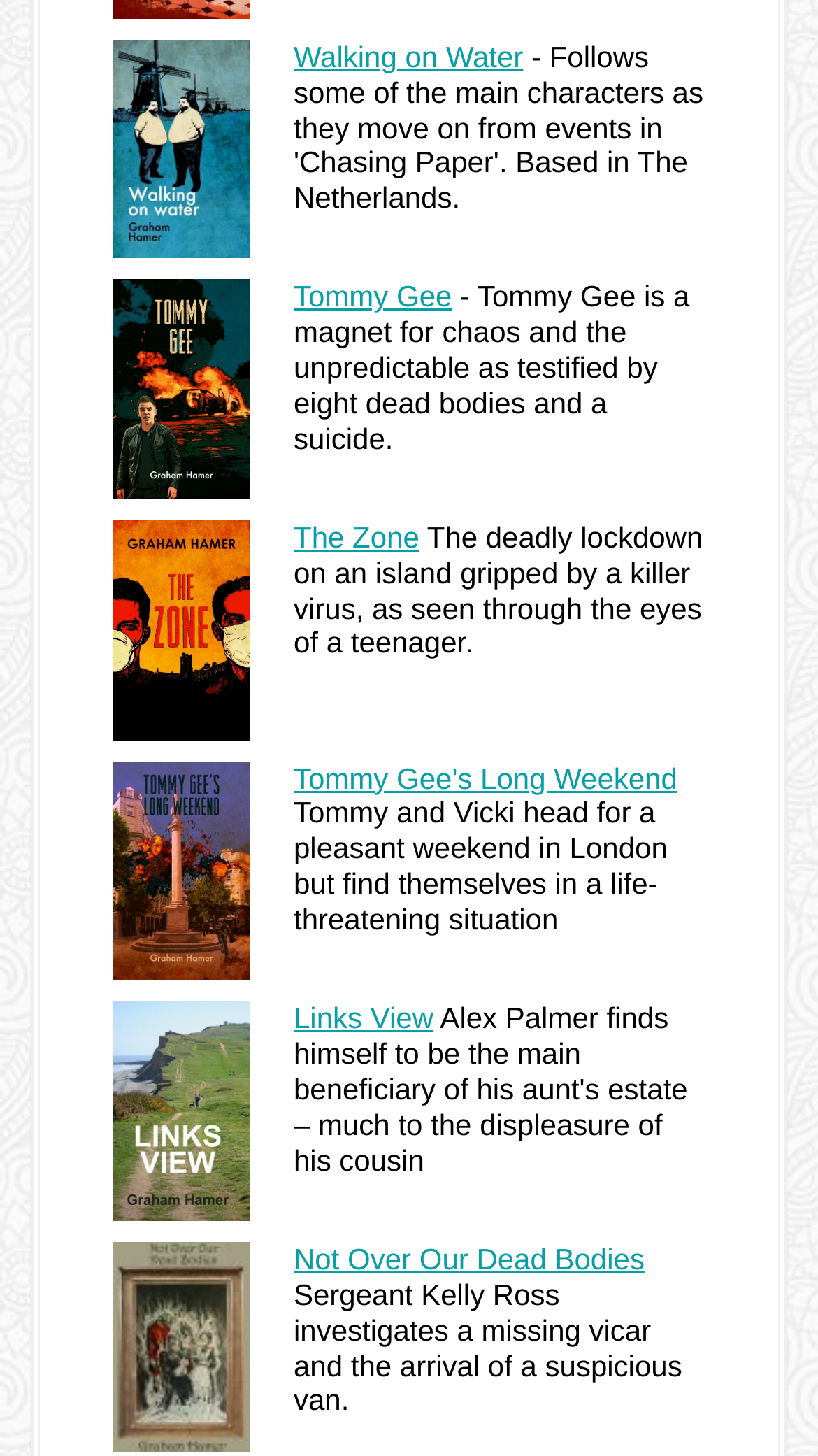How many book titles are listed?
Based on the visual information, provide a detailed and comprehensive answer.

I counted the number of LayoutTableCell elements that contain book titles and descriptions, and found 5 of them.